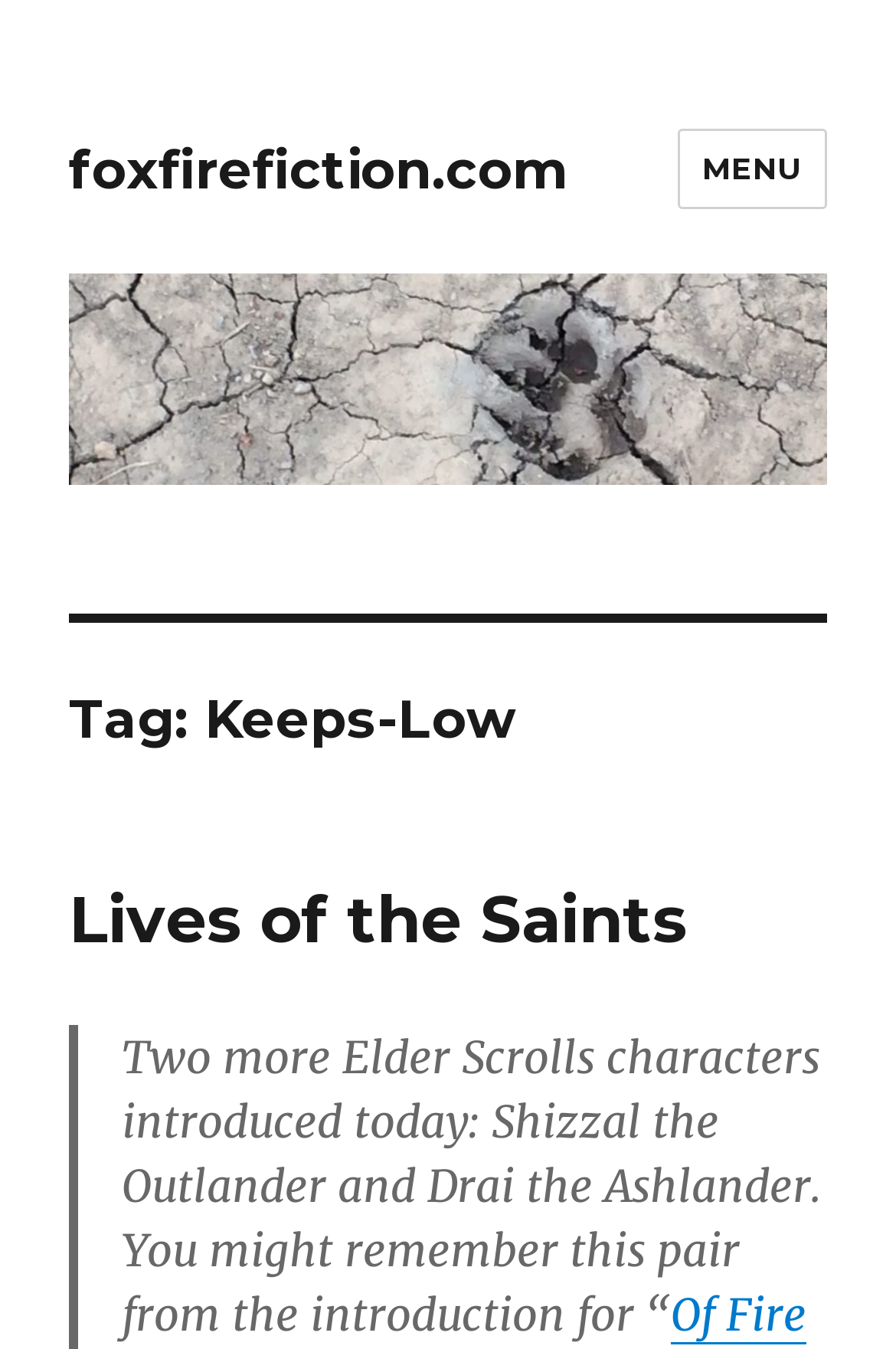What is the name of the website?
Ensure your answer is thorough and detailed.

I determined the answer by looking at the link element with the text 'foxfirefiction.com' which appears at the top of the webpage, indicating that it is the website's name.